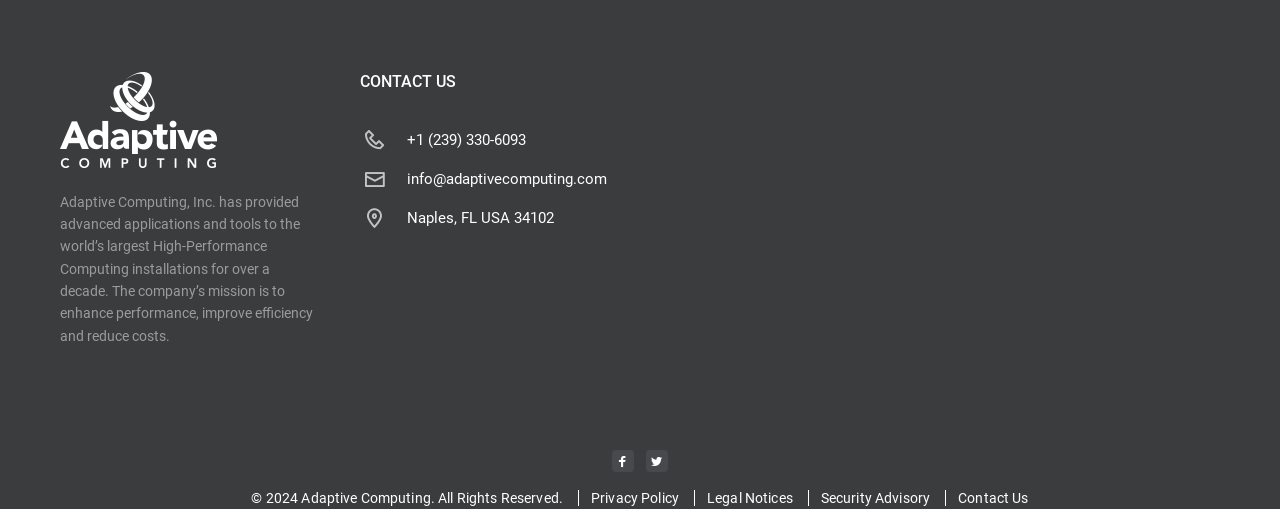Pinpoint the bounding box coordinates of the area that must be clicked to complete this instruction: "Visit Adaptive Computing's Facebook page".

[0.478, 0.823, 0.495, 0.866]